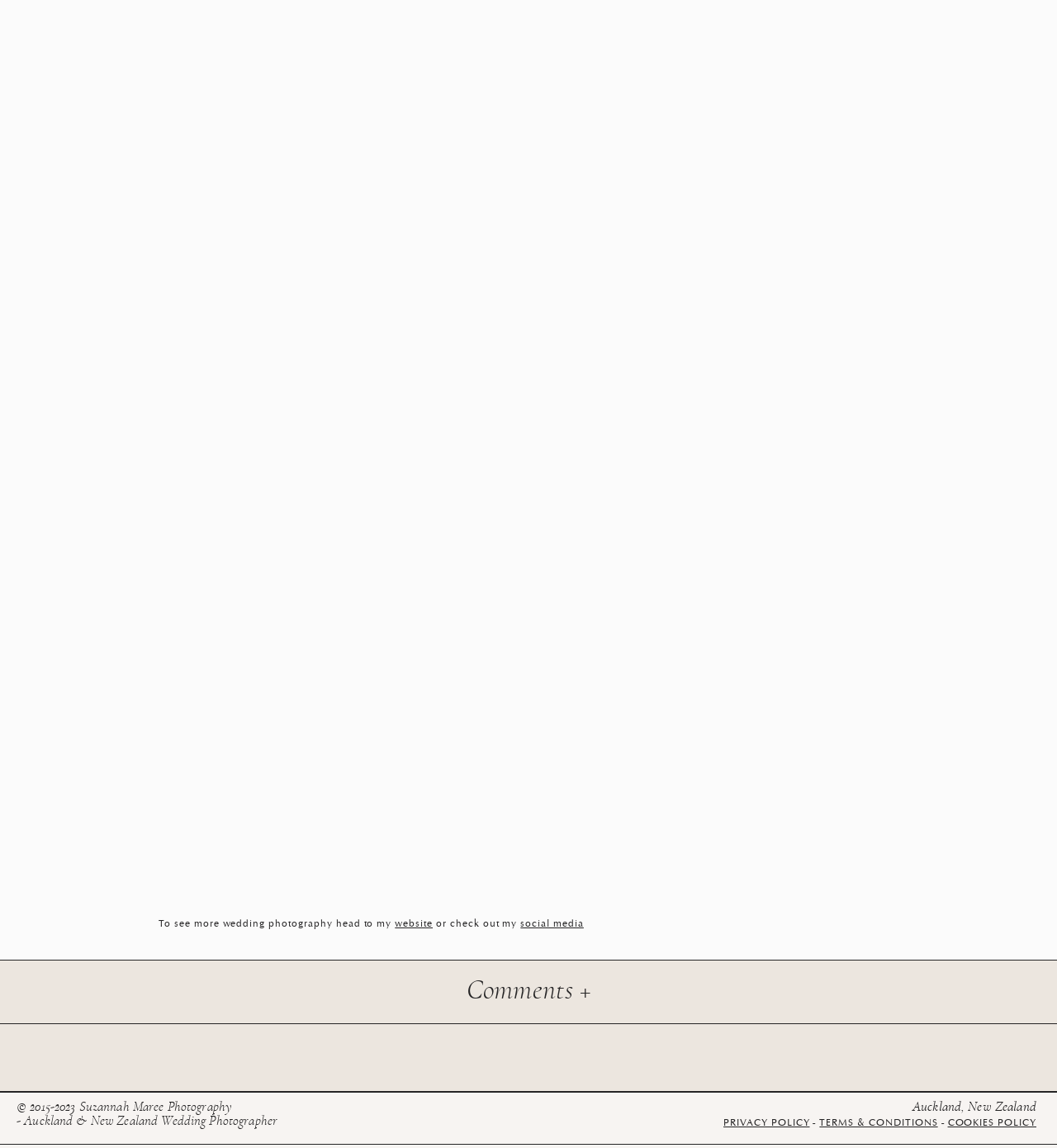Determine the bounding box coordinates for the element that should be clicked to follow this instruction: "go to Auckland, New Zealand". The coordinates should be given as four float numbers between 0 and 1, in the format [left, top, right, bottom].

[0.705, 0.958, 0.984, 0.967]